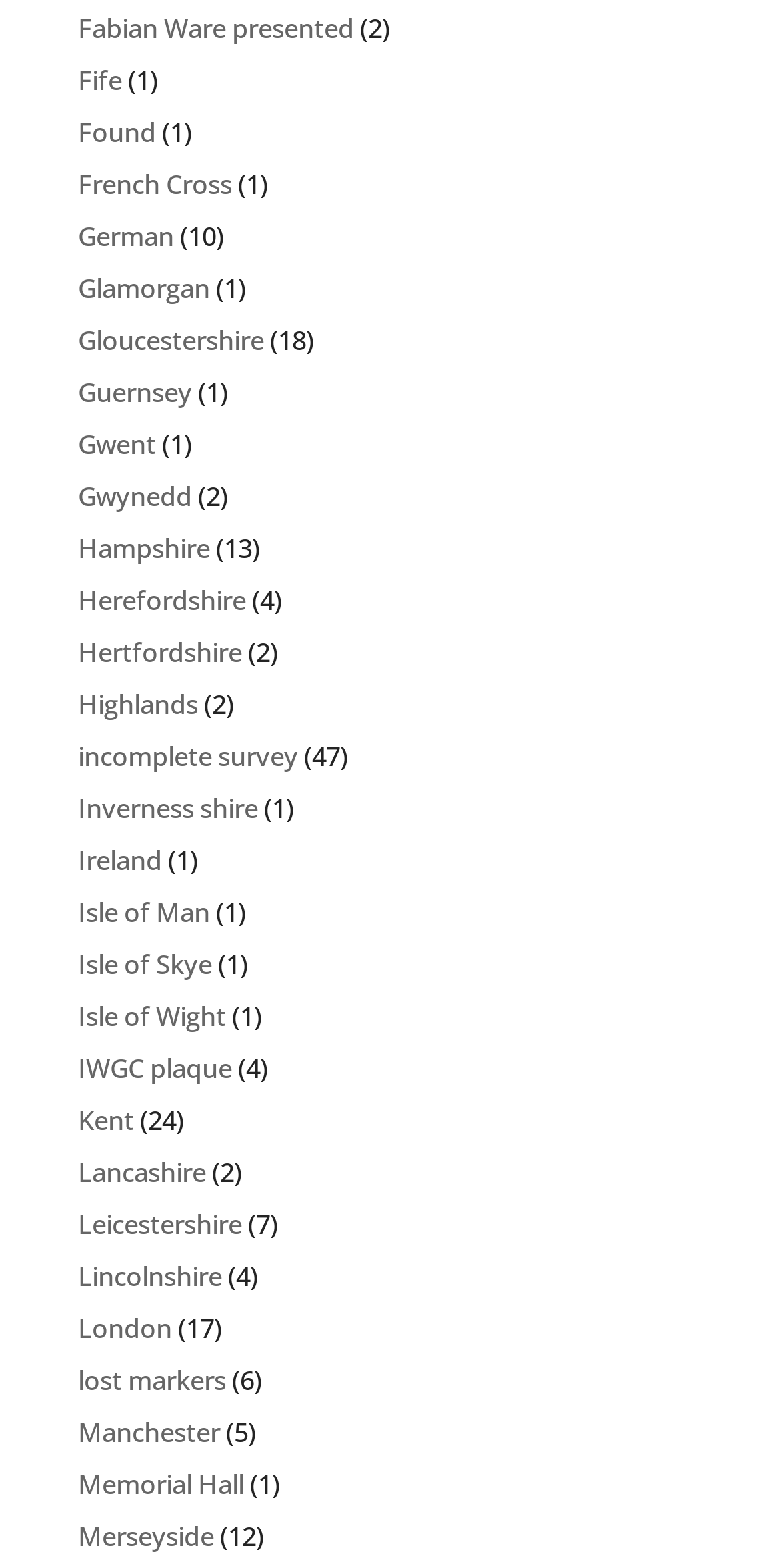Predict the bounding box coordinates of the UI element that matches this description: "lost markers". The coordinates should be in the format [left, top, right, bottom] with each value between 0 and 1.

[0.1, 0.868, 0.29, 0.891]